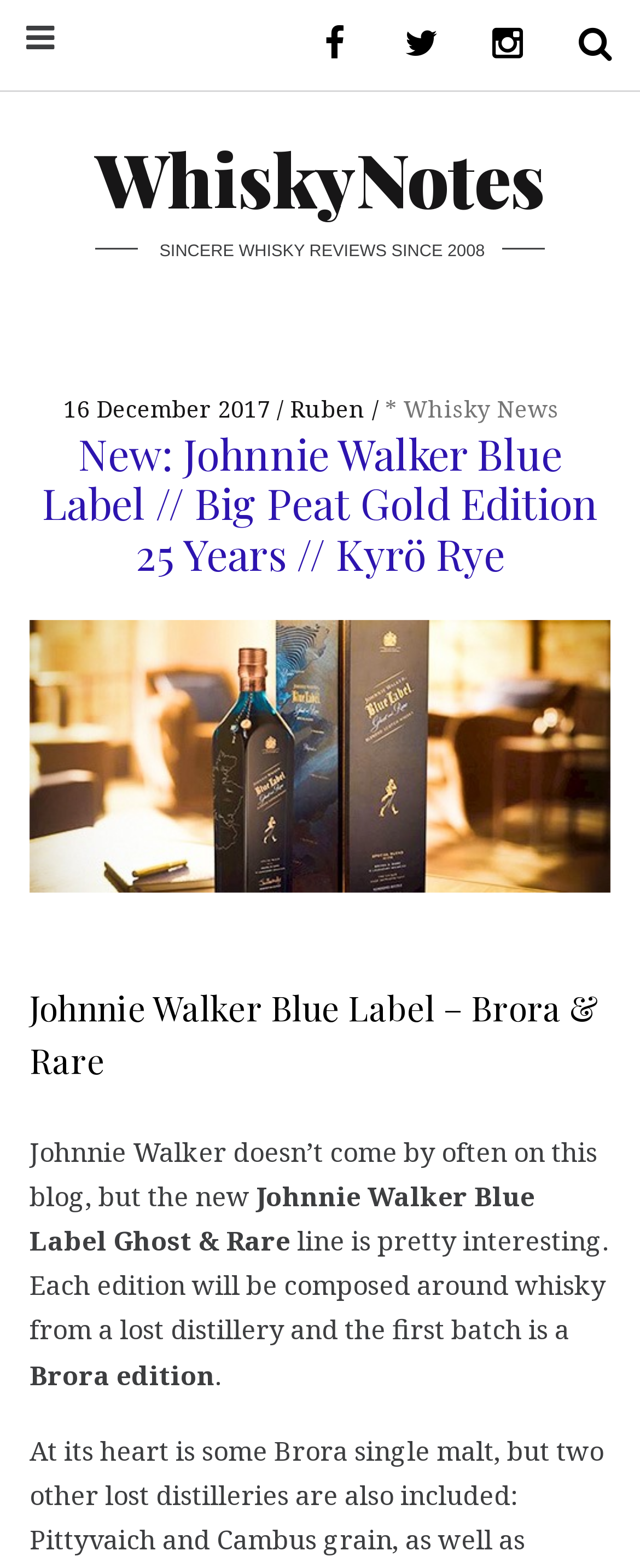Who is the author of the article?
Respond with a short answer, either a single word or a phrase, based on the image.

Ruben